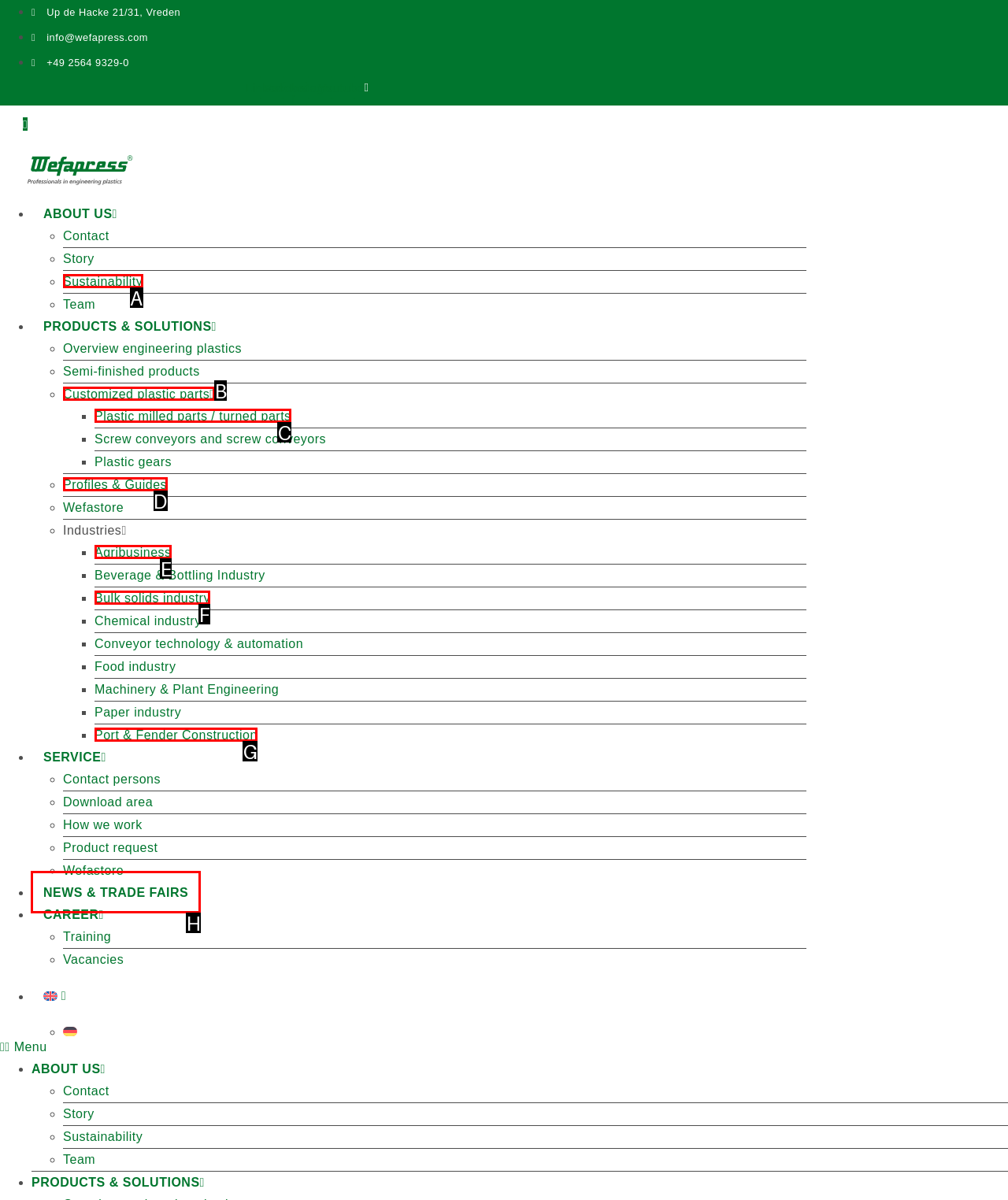To achieve the task: View the NEWS & TRADE FAIRS page, which HTML element do you need to click?
Respond with the letter of the correct option from the given choices.

H